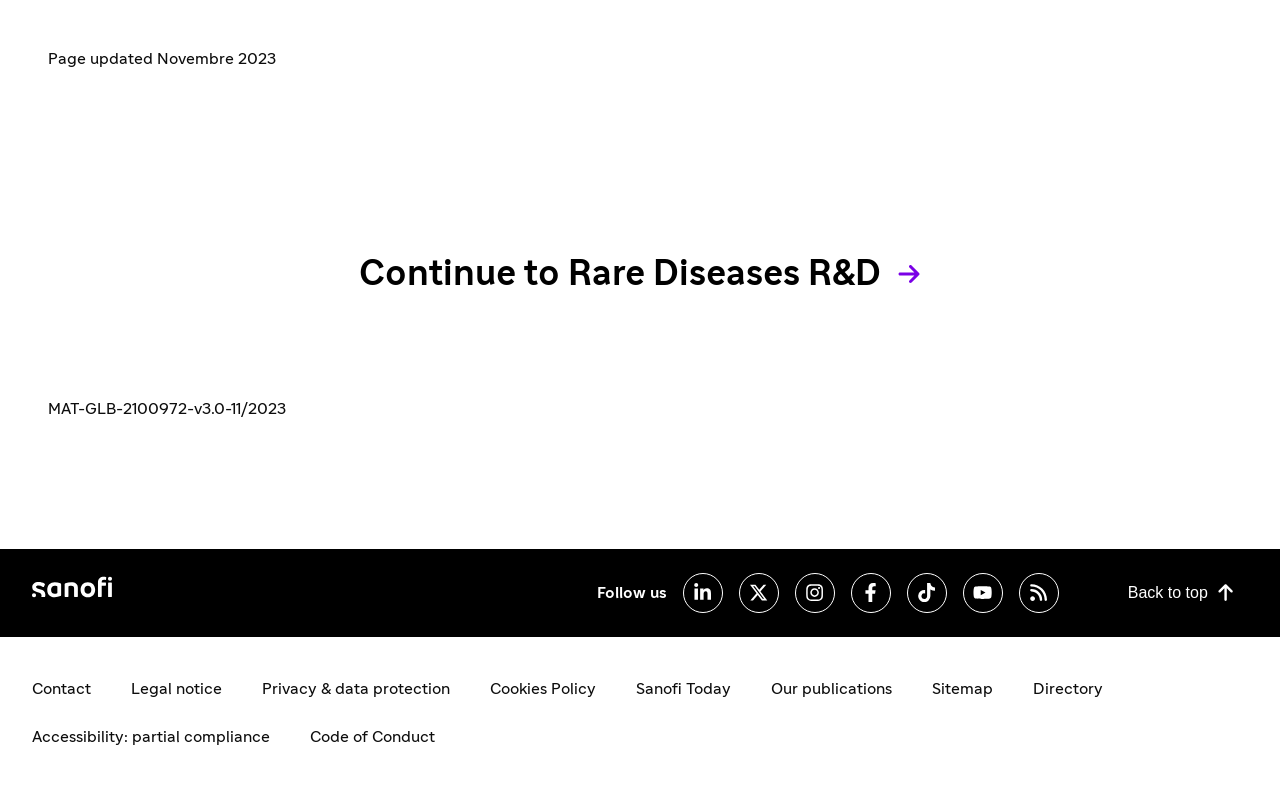What is the last link in the footer section?
Please provide a single word or phrase answer based on the image.

Directory